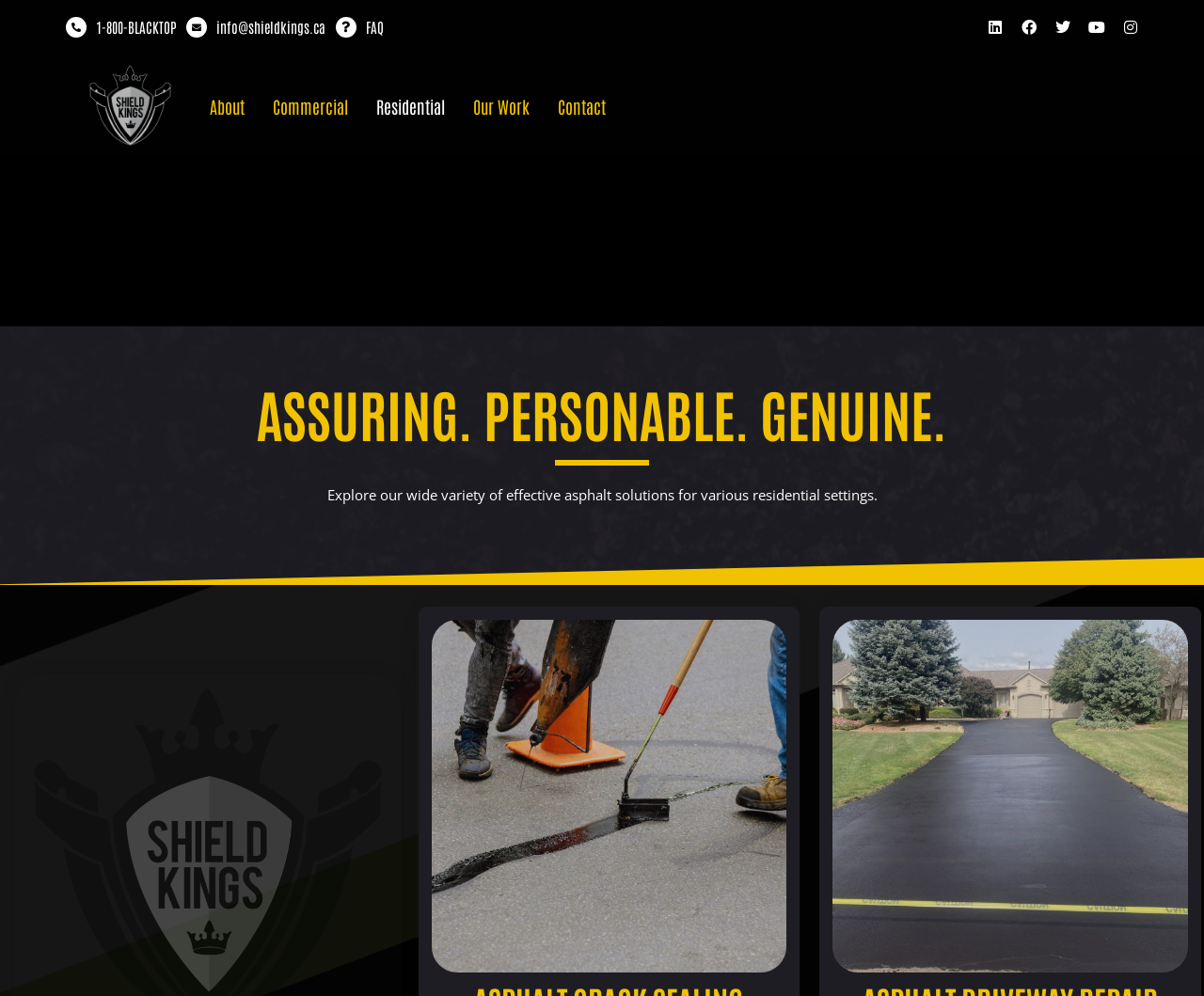Provide your answer to the question using just one word or phrase: What is the company's email address?

info@shieldkings.ca